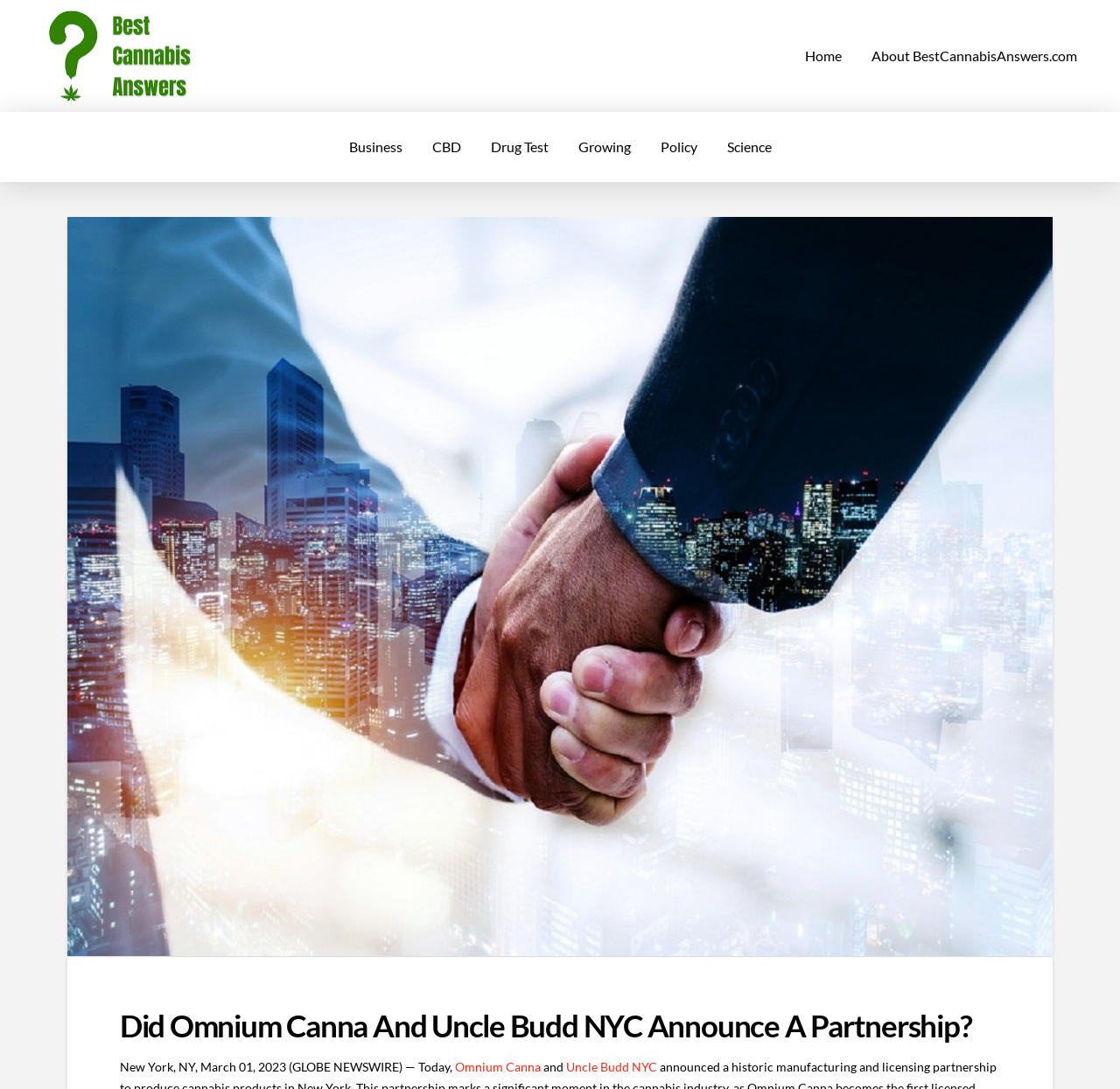Your task is to find and give the main heading text of the webpage.

Did Omnium Canna And Uncle Budd NYC Announce A Partnership?